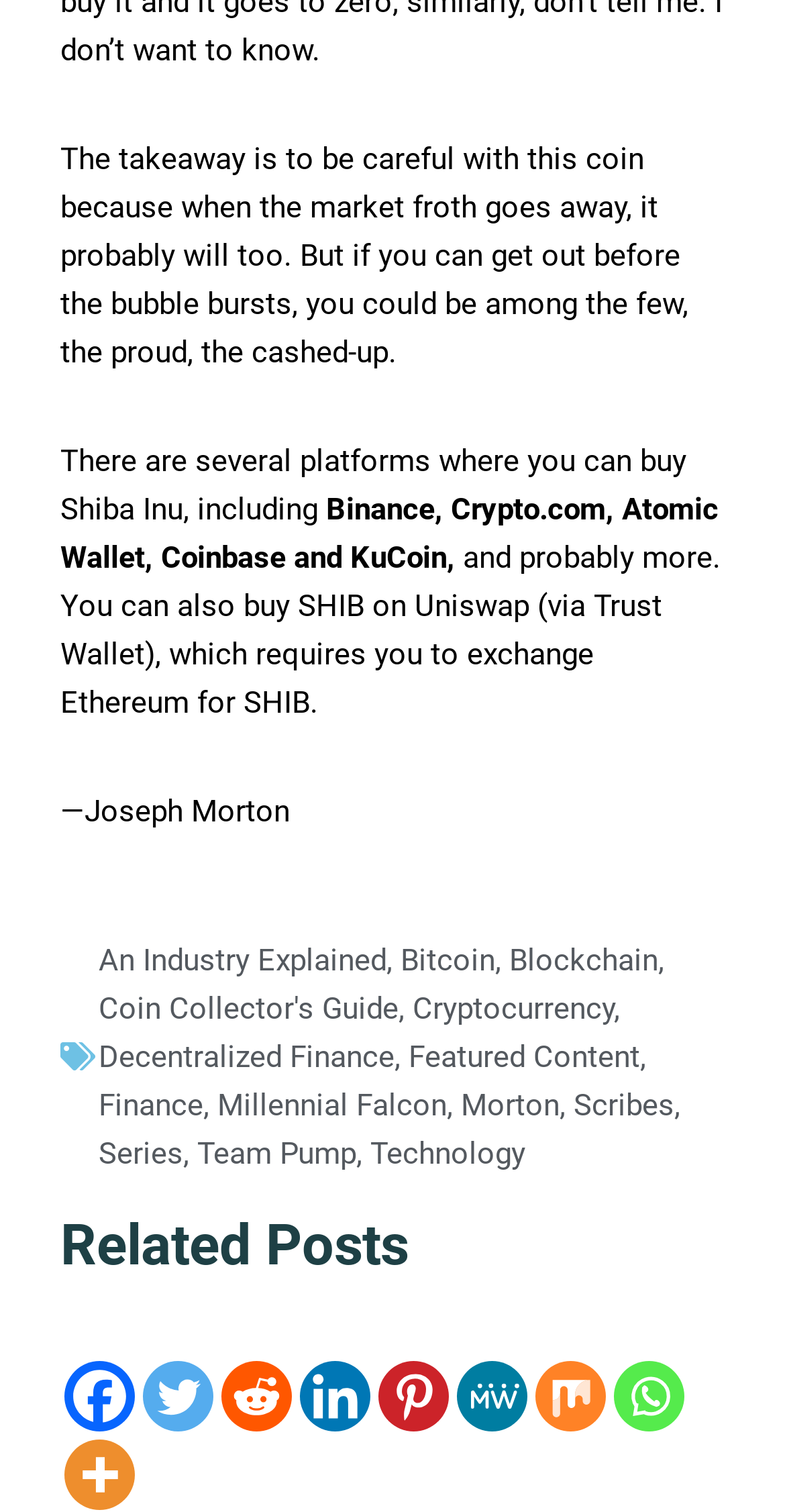Please determine the bounding box coordinates of the element to click in order to execute the following instruction: "Share on 'Facebook'". The coordinates should be four float numbers between 0 and 1, specified as [left, top, right, bottom].

[0.082, 0.901, 0.172, 0.947]